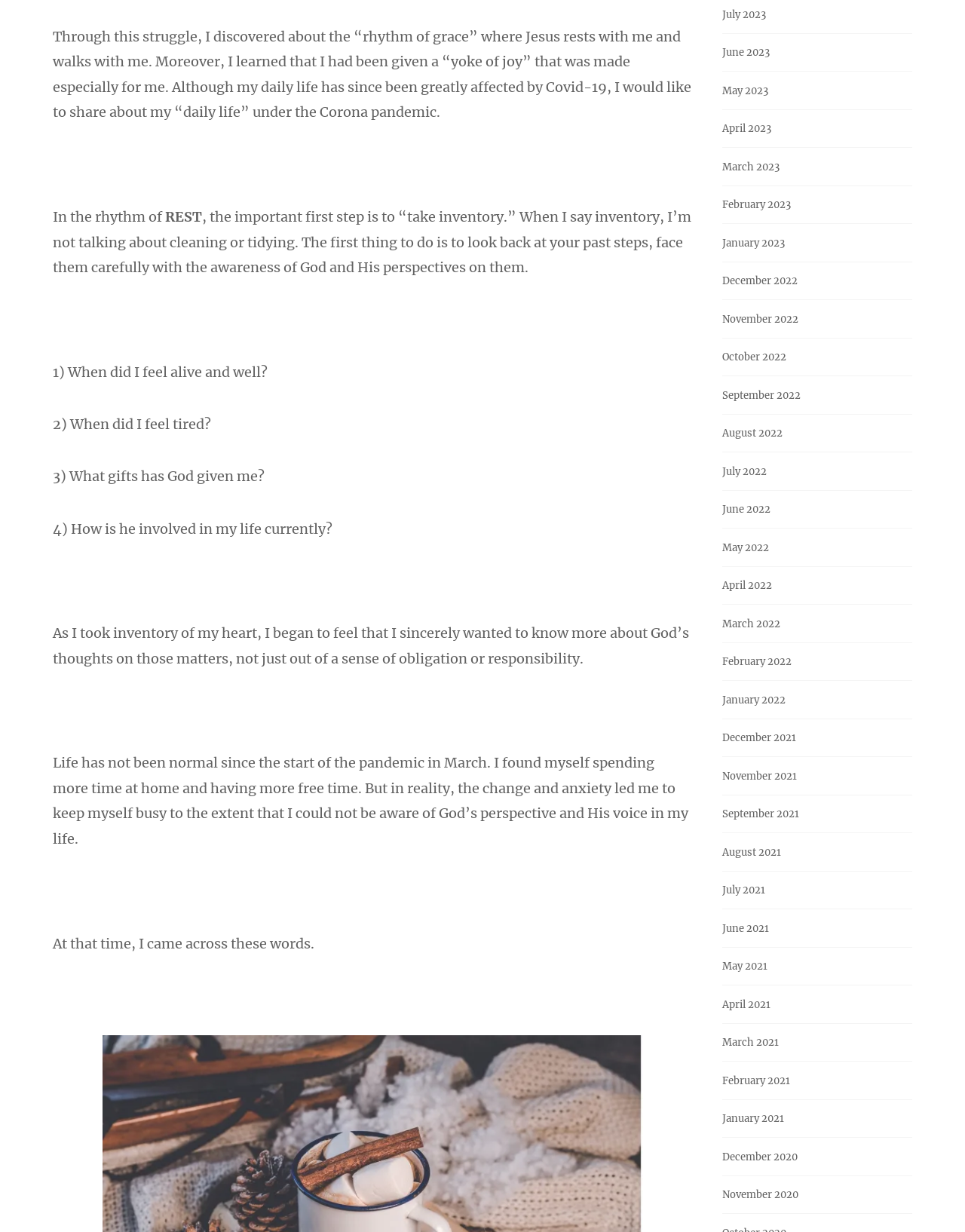Please answer the following question using a single word or phrase: 
What is the author's desire after taking inventory?

Know God's thoughts